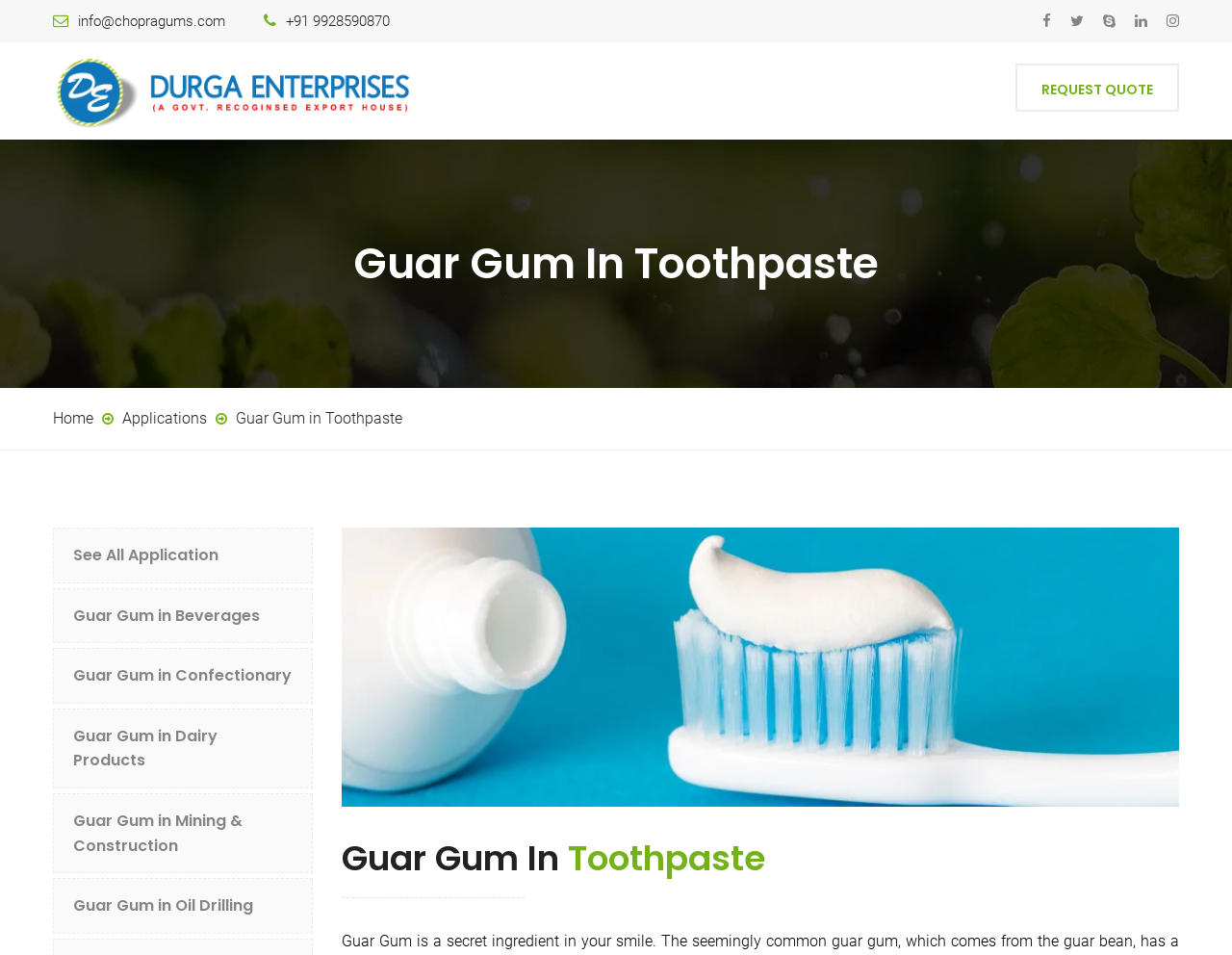Please identify the bounding box coordinates of the element that needs to be clicked to execute the following command: "Go to home page". Provide the bounding box using four float numbers between 0 and 1, formatted as [left, top, right, bottom].

[0.043, 0.428, 0.076, 0.448]